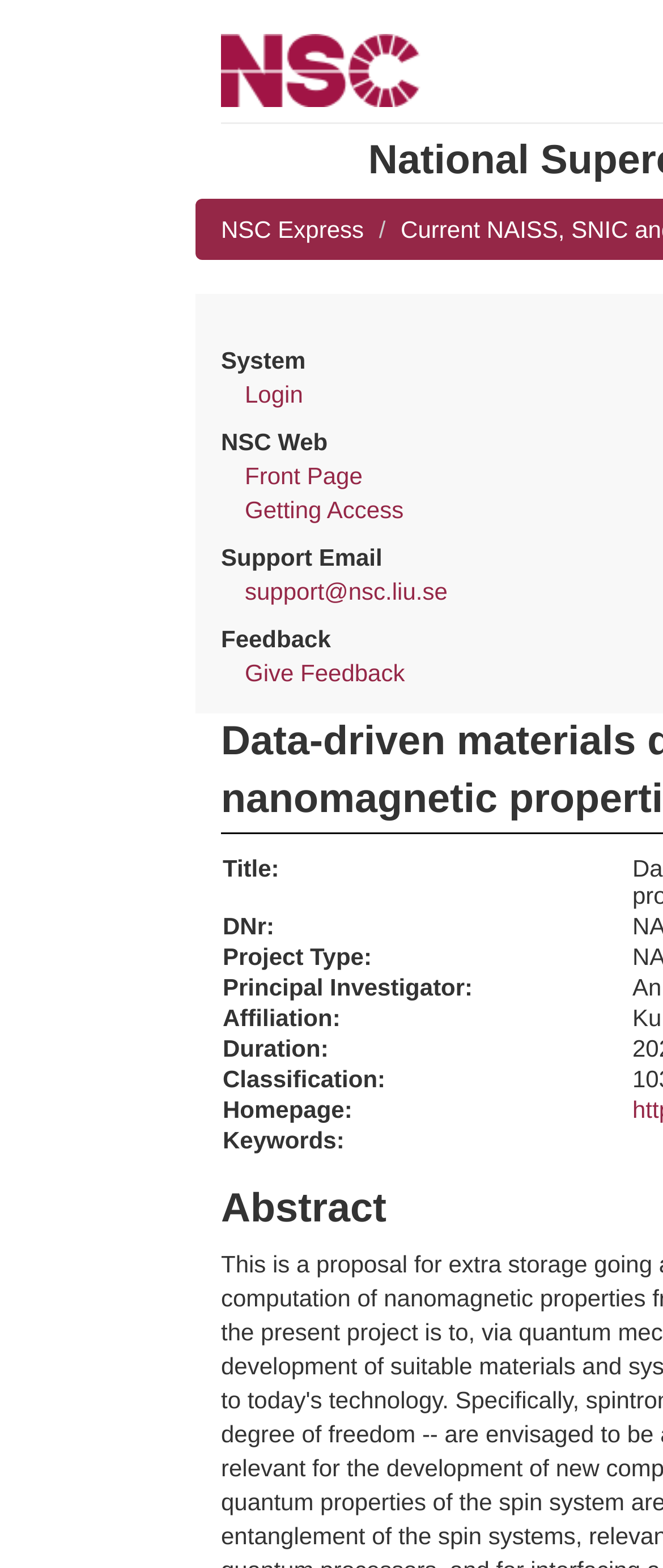What is the text above the 'Login' link? Please answer the question using a single word or phrase based on the image.

System